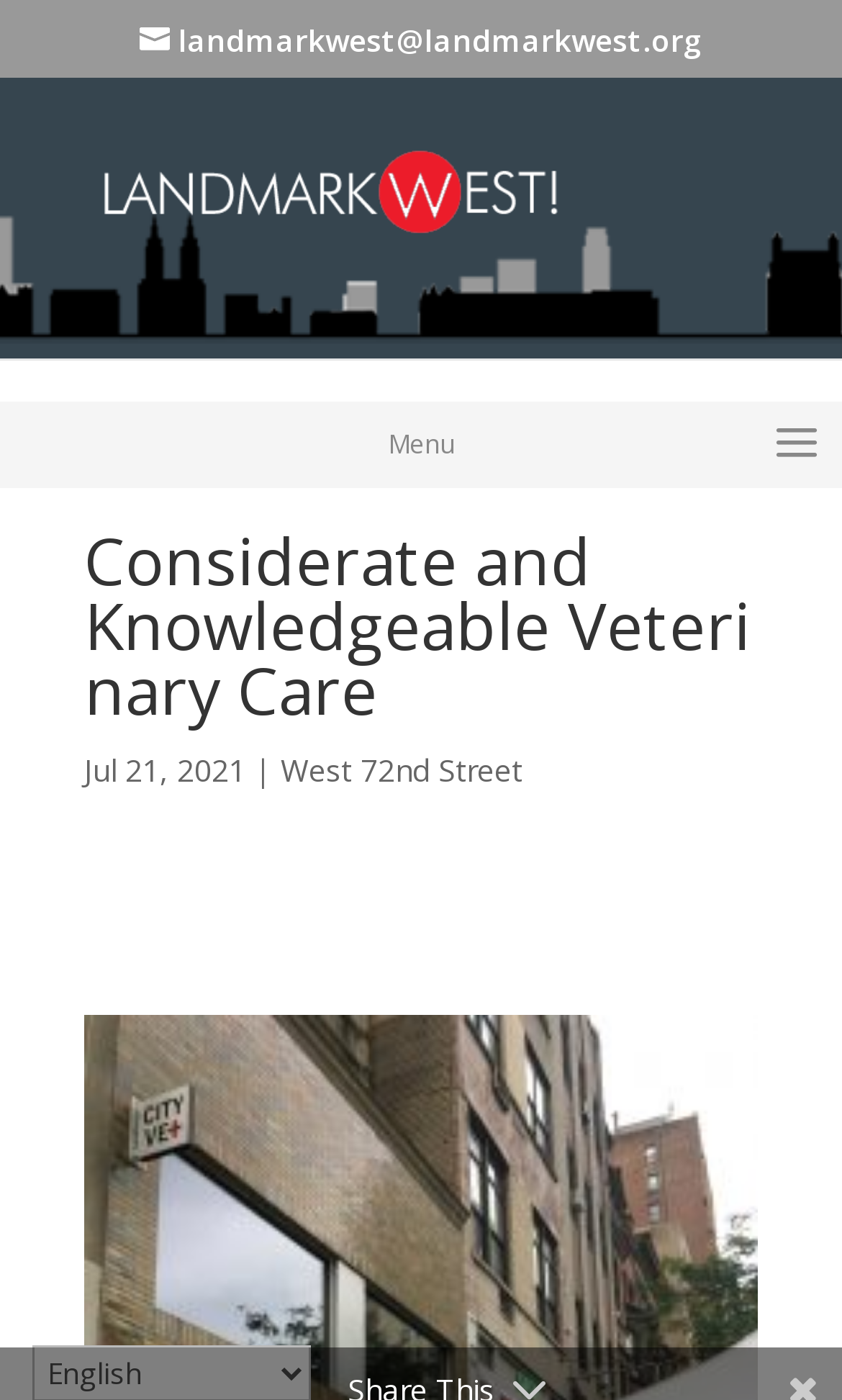What is the icon next to the 'Menu' text?
Answer the question with a single word or phrase derived from the image.

ue645